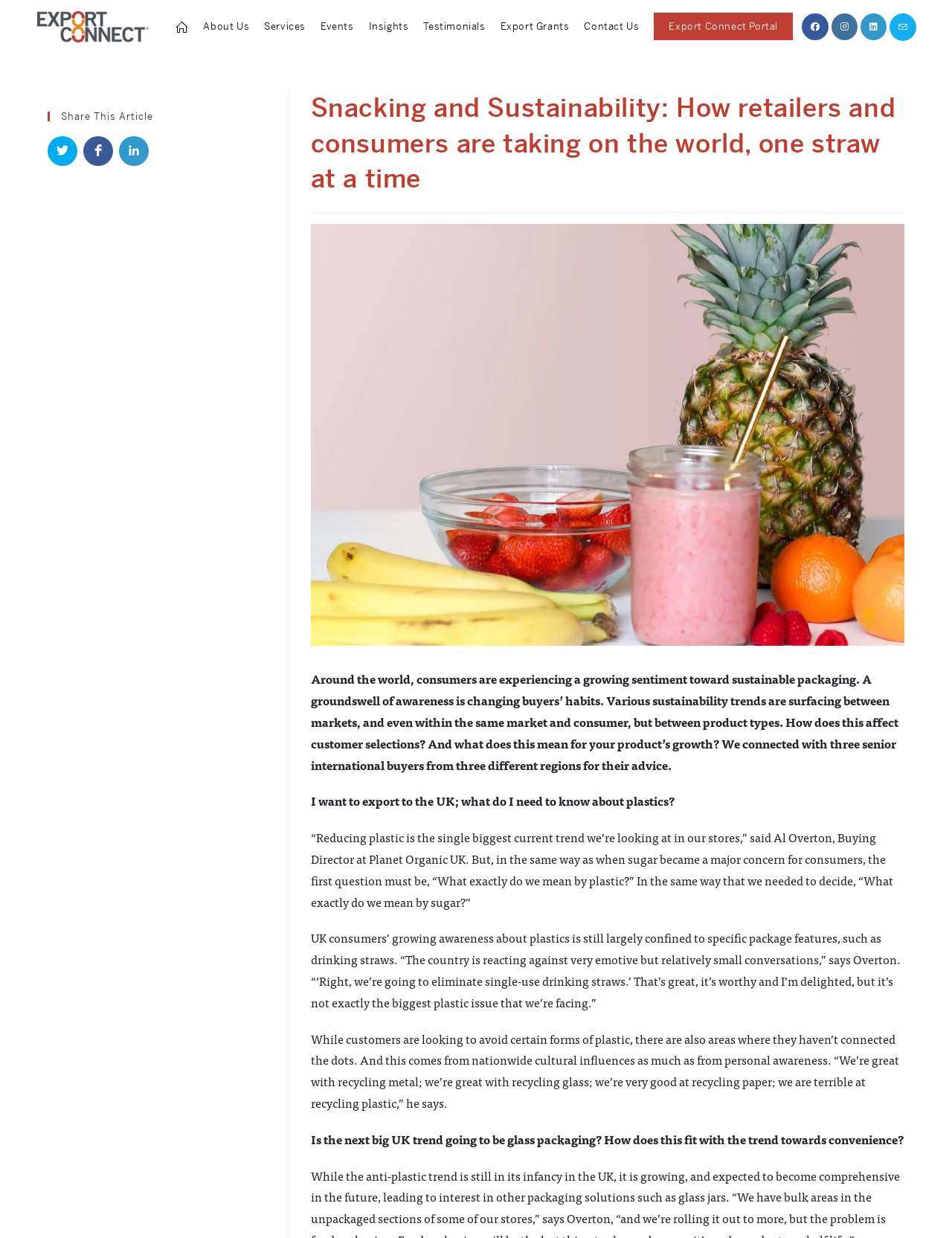Please answer the following question using a single word or phrase: 
How many images are there in the article?

3